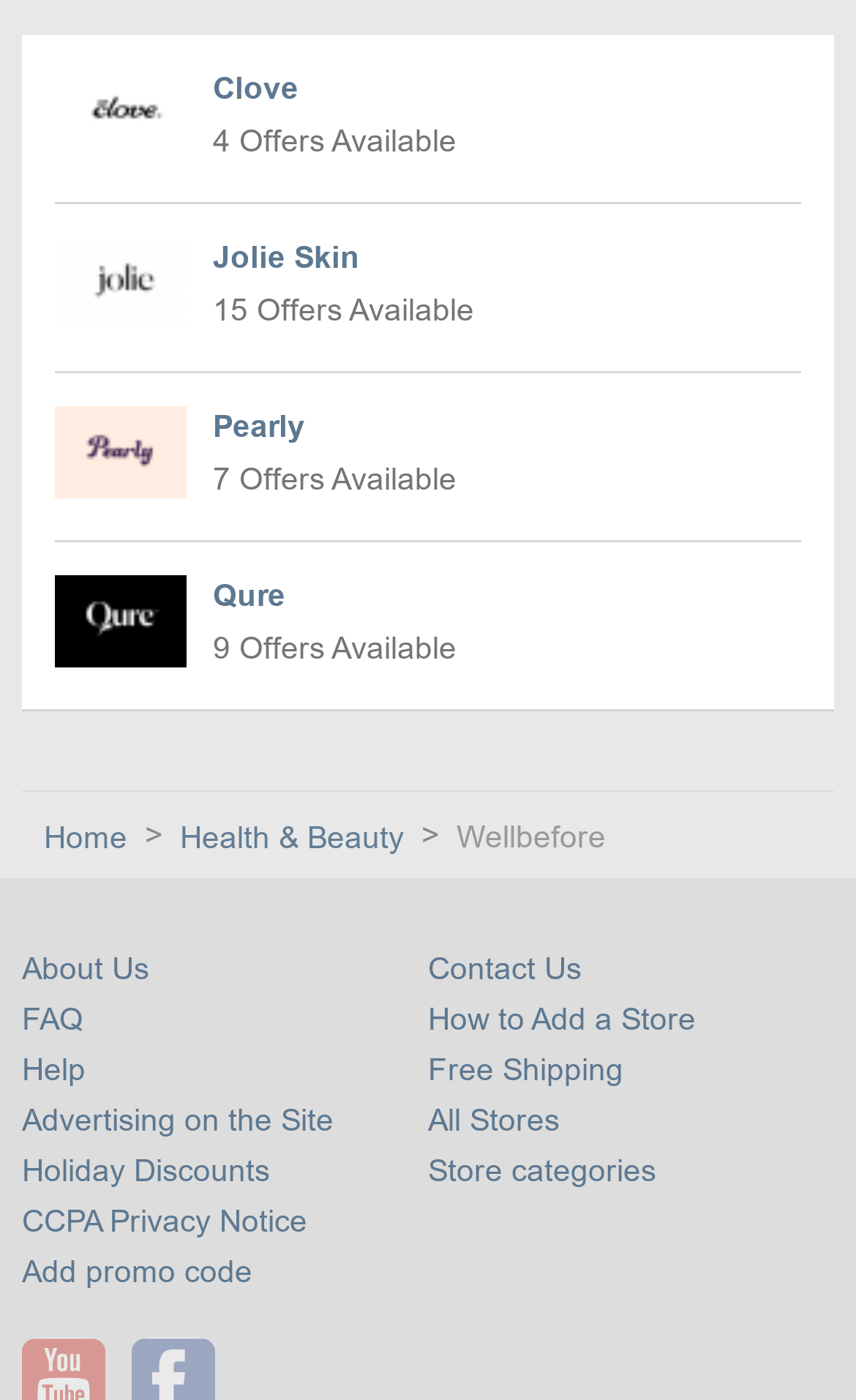Please find and report the bounding box coordinates of the element to click in order to perform the following action: "Contact Us". The coordinates should be expressed as four float numbers between 0 and 1, in the format [left, top, right, bottom].

[0.5, 0.679, 0.679, 0.704]